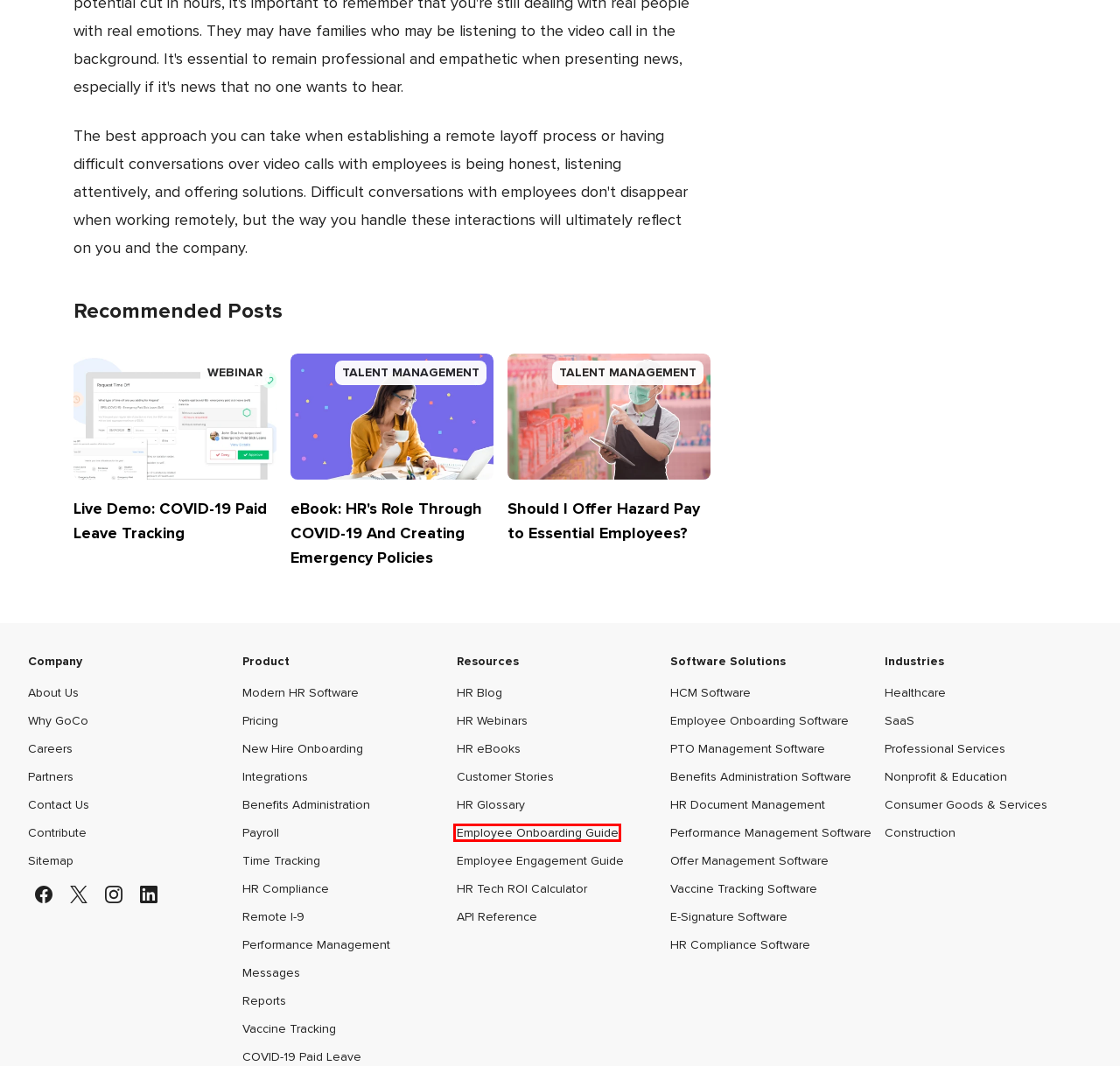You have a screenshot of a webpage with a red bounding box around an element. Identify the webpage description that best fits the new page that appears after clicking the selected element in the red bounding box. Here are the candidates:
A. Remote Work Statistics & Trends: The Latest in Remote Work
B. Why Goco | GoCo.io
C. Customer Stories Archive | GoCo.io
D. One platform to connect | Zoom
E. The Onboarding Process: Guide to Building a New Hire Program
F. Employee Management Software - HRIS for SMBs | GoCo.io
G. Everything You Need to Know About Employee Engagement In 2024
H. It's not too late: How to prioritize worker mental health during a pandemic | HR Dive

E